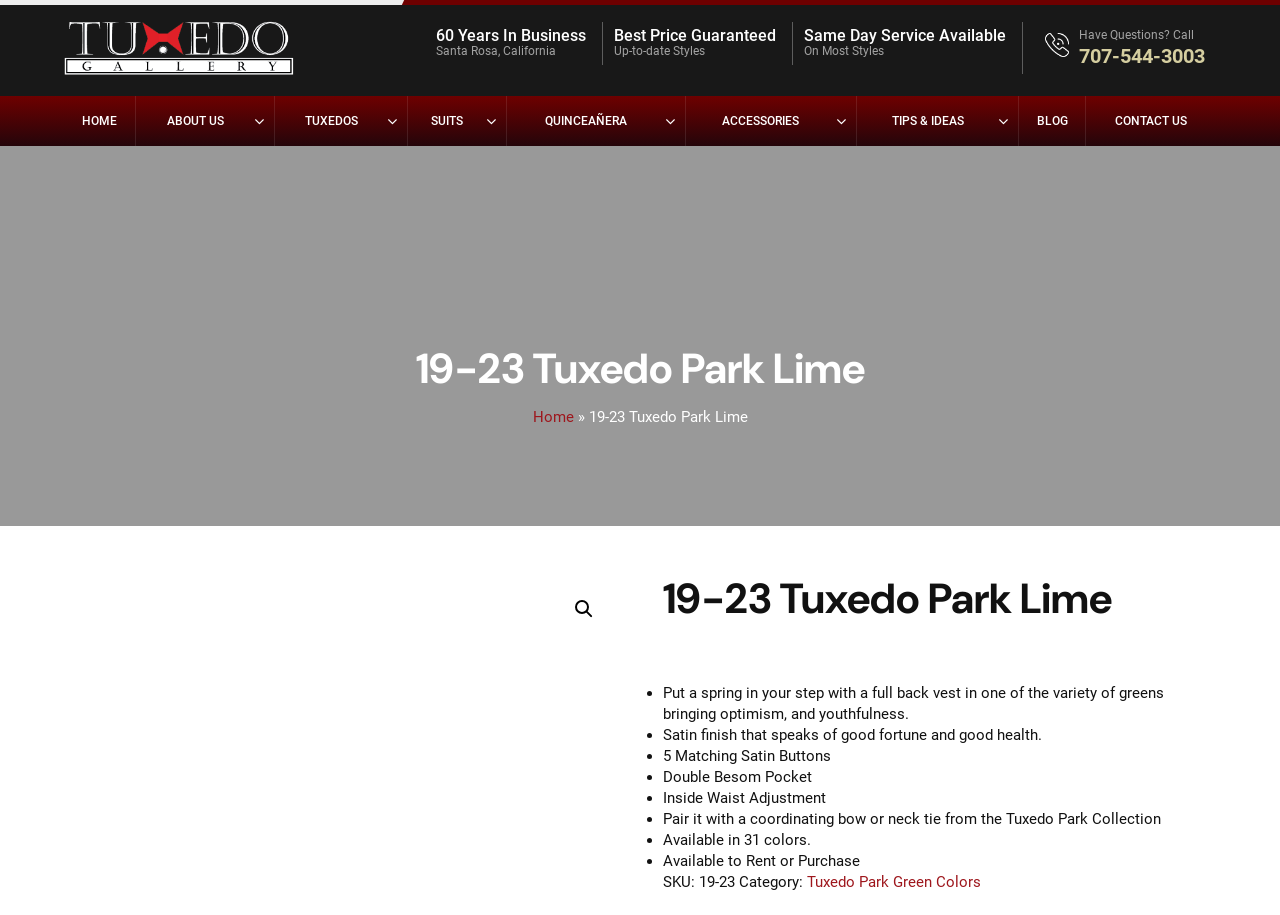Determine the bounding box coordinates of the element's region needed to click to follow the instruction: "Click the 'HOME' link". Provide these coordinates as four float numbers between 0 and 1, formatted as [left, top, right, bottom].

[0.05, 0.105, 0.106, 0.16]